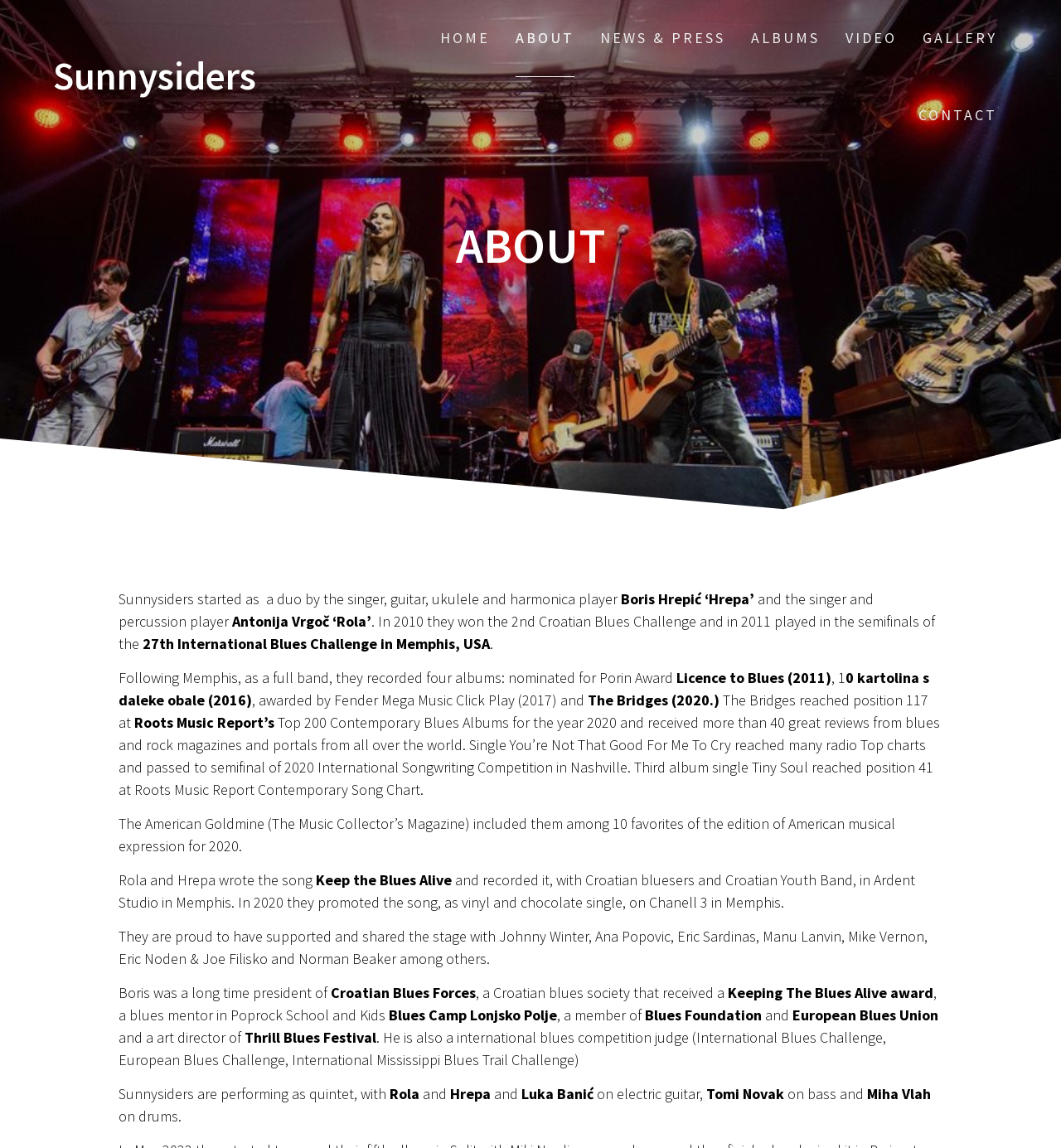Answer the following in one word or a short phrase: 
What is the name of the singer and percussion player?

Antonija Vrgoč ‘Rola’